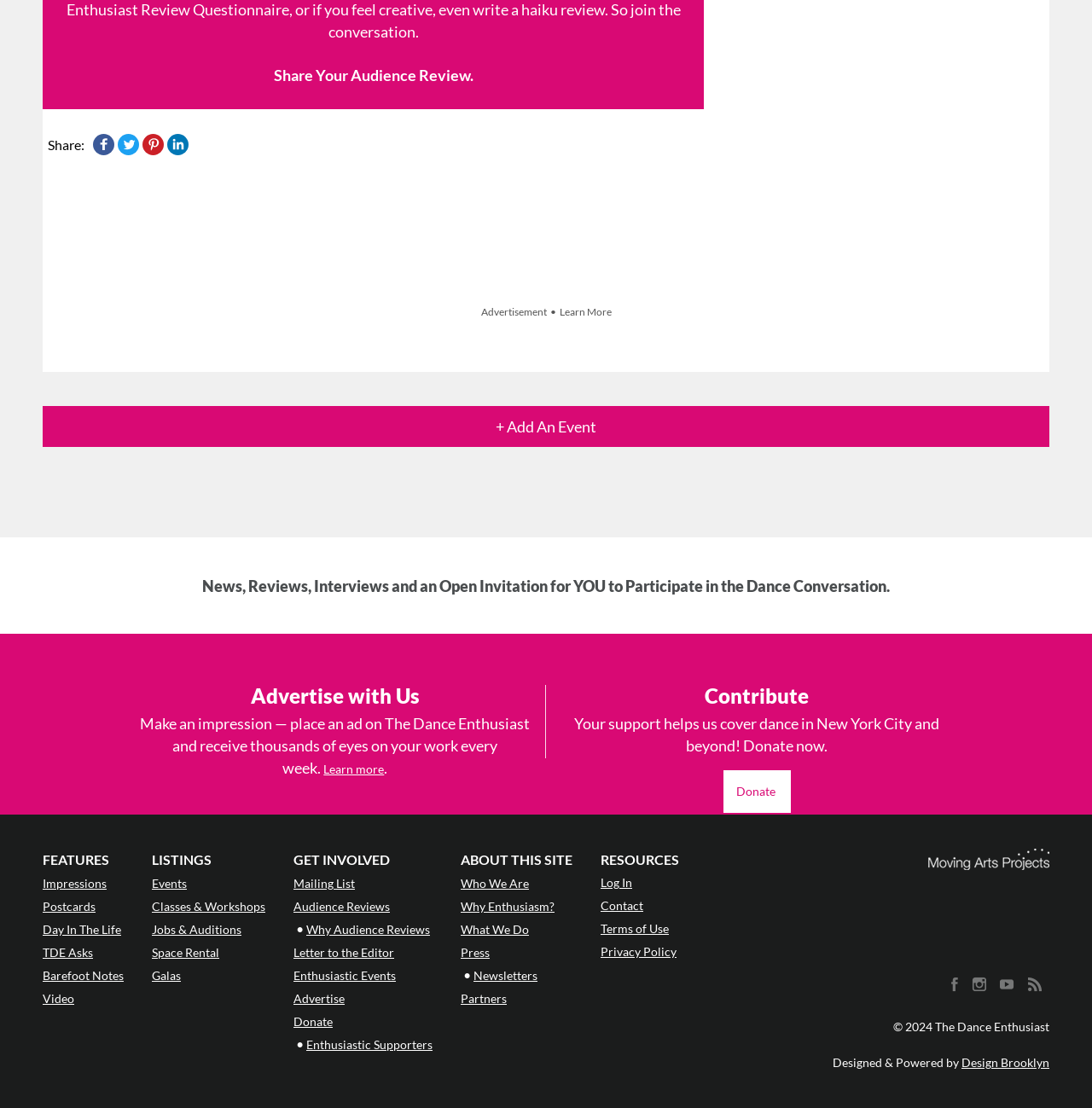Using the provided element description, identify the bounding box coordinates as (top-left x, top-left y, bottom-right x, bottom-right y). Ensure all values are between 0 and 1. Description: parent_node: Advertisement • Learn More

[0.216, 0.271, 0.784, 0.288]